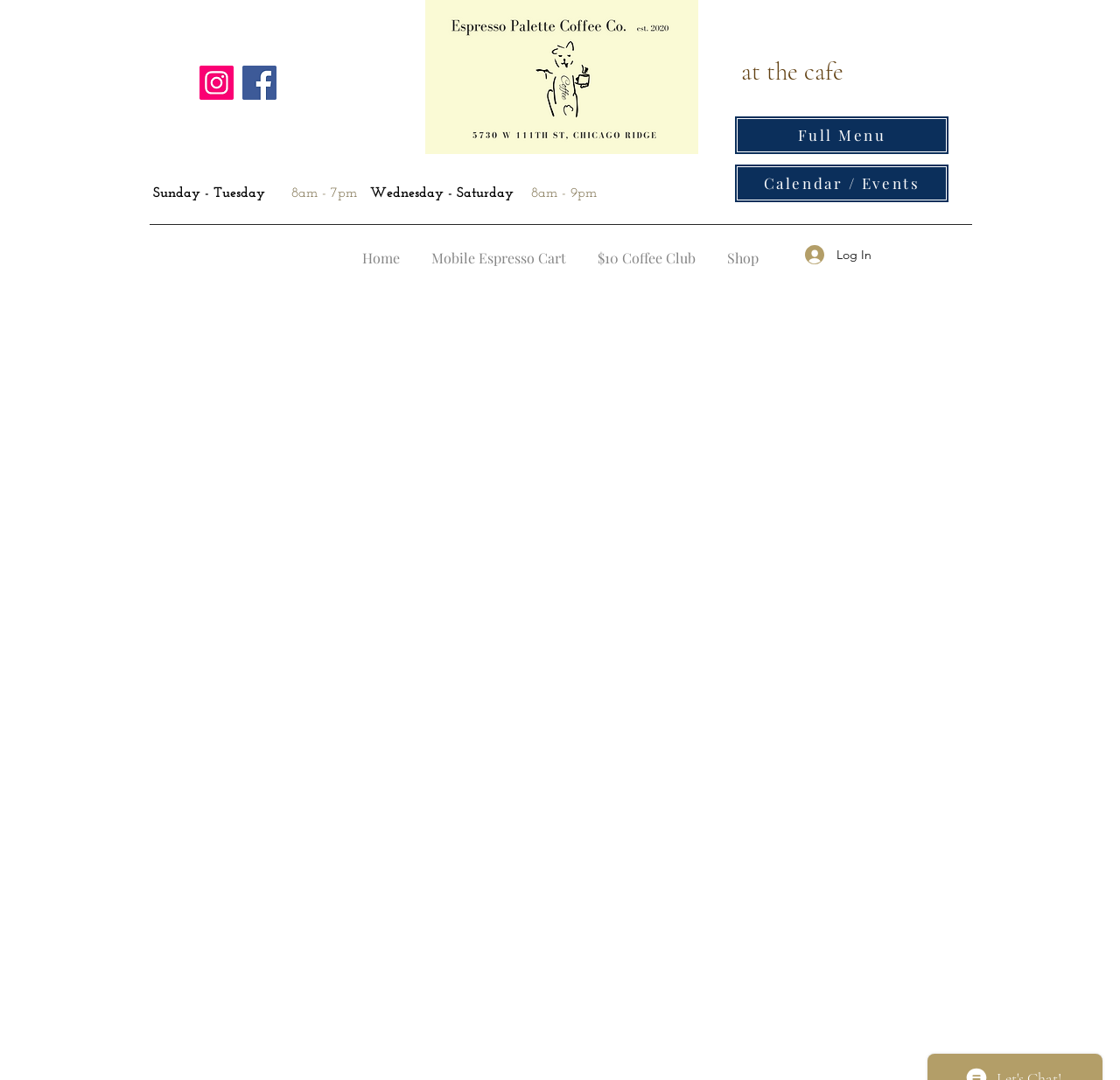Find the bounding box coordinates of the clickable element required to execute the following instruction: "Open Full Menu". Provide the coordinates as four float numbers between 0 and 1, i.e., [left, top, right, bottom].

[0.655, 0.107, 0.848, 0.143]